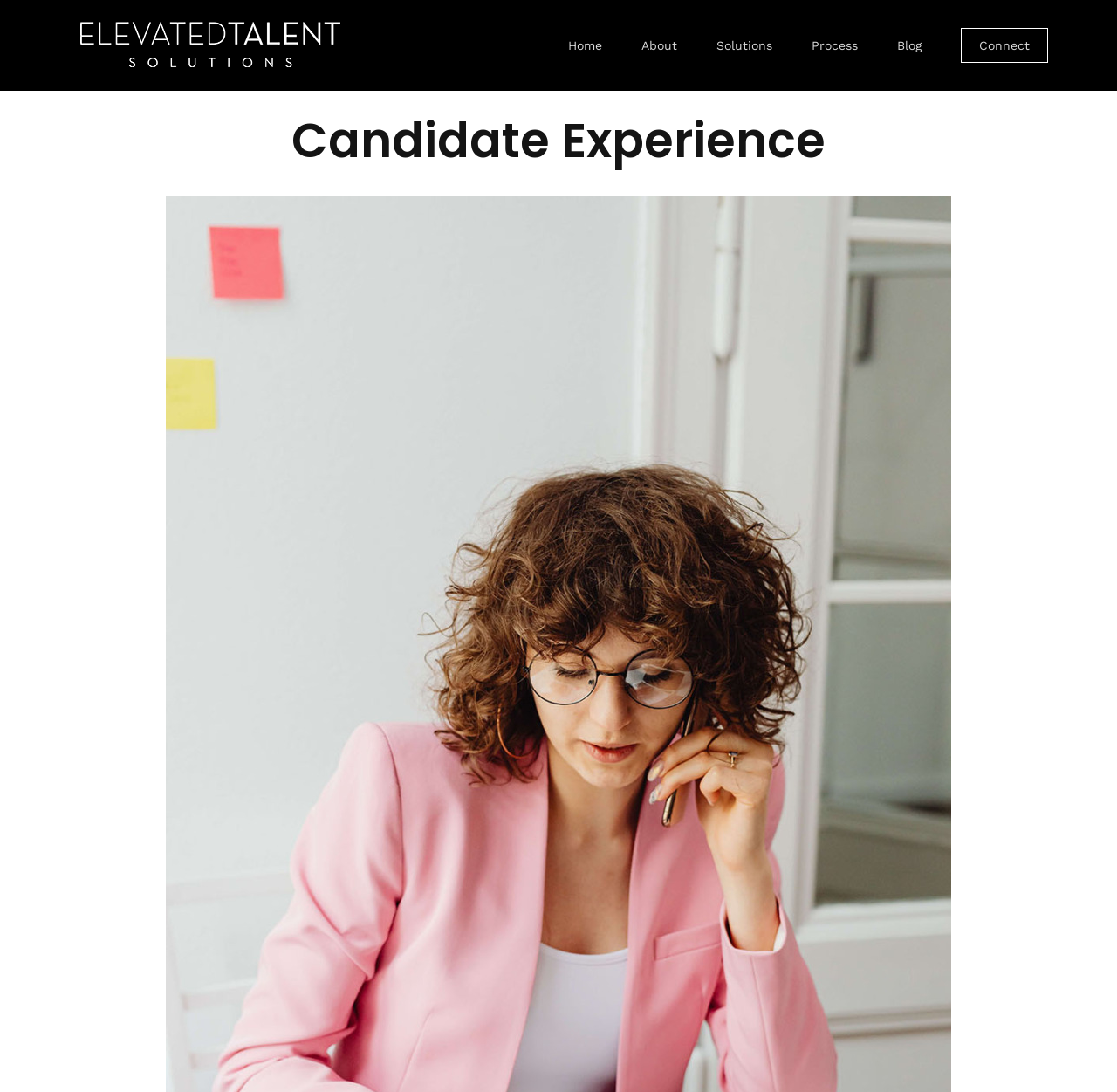How many main menu items are there?
Refer to the screenshot and deliver a thorough answer to the question presented.

I counted the number of links under the 'Main Menu' navigation element, which are 'Home', 'About', 'Solutions', 'Process', 'Blog', and 'Connect'.